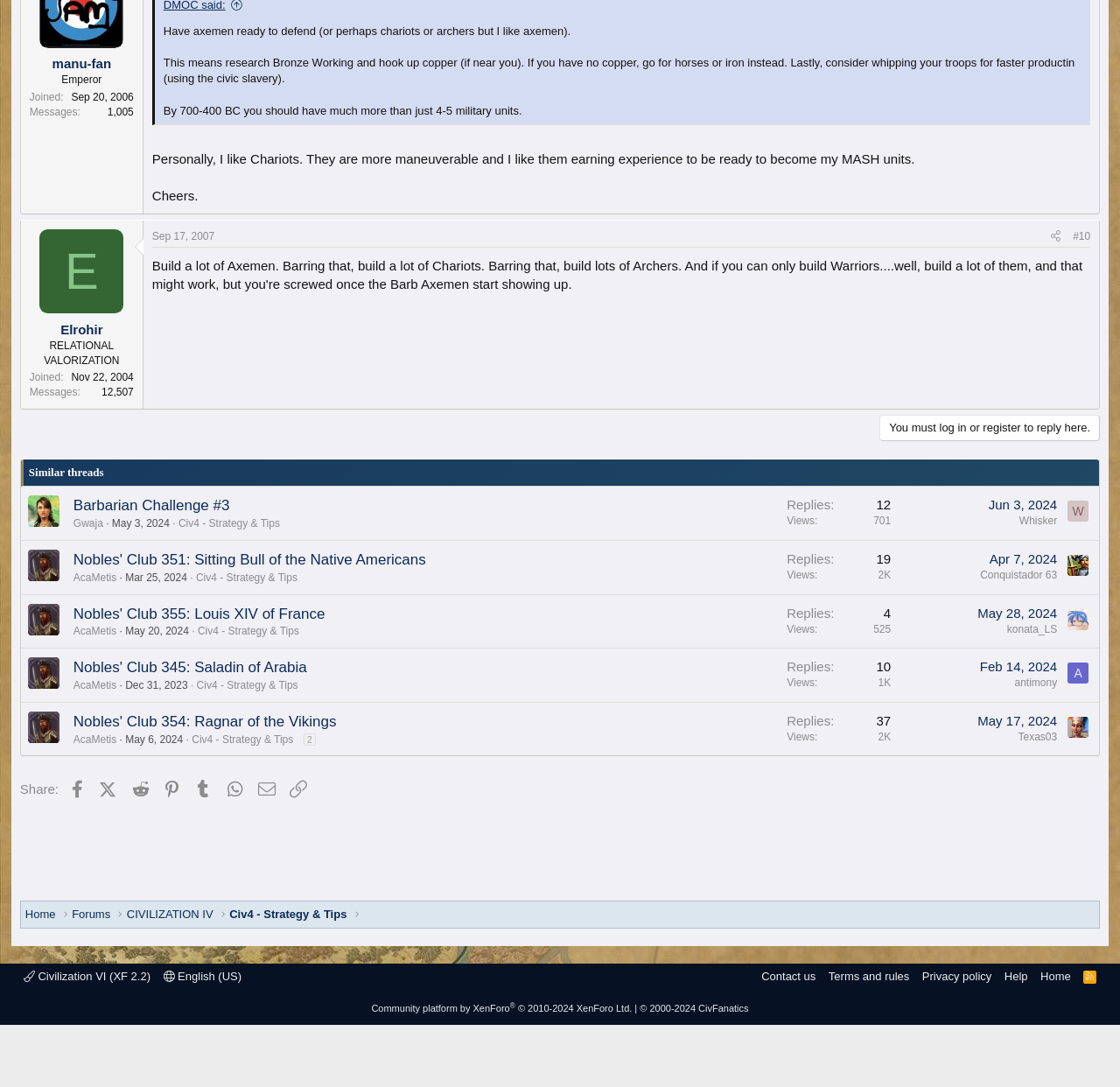Based on the provided description, "Privacy policy", find the bounding box of the corresponding UI element in the screenshot.

[0.82, 0.89, 0.889, 0.906]